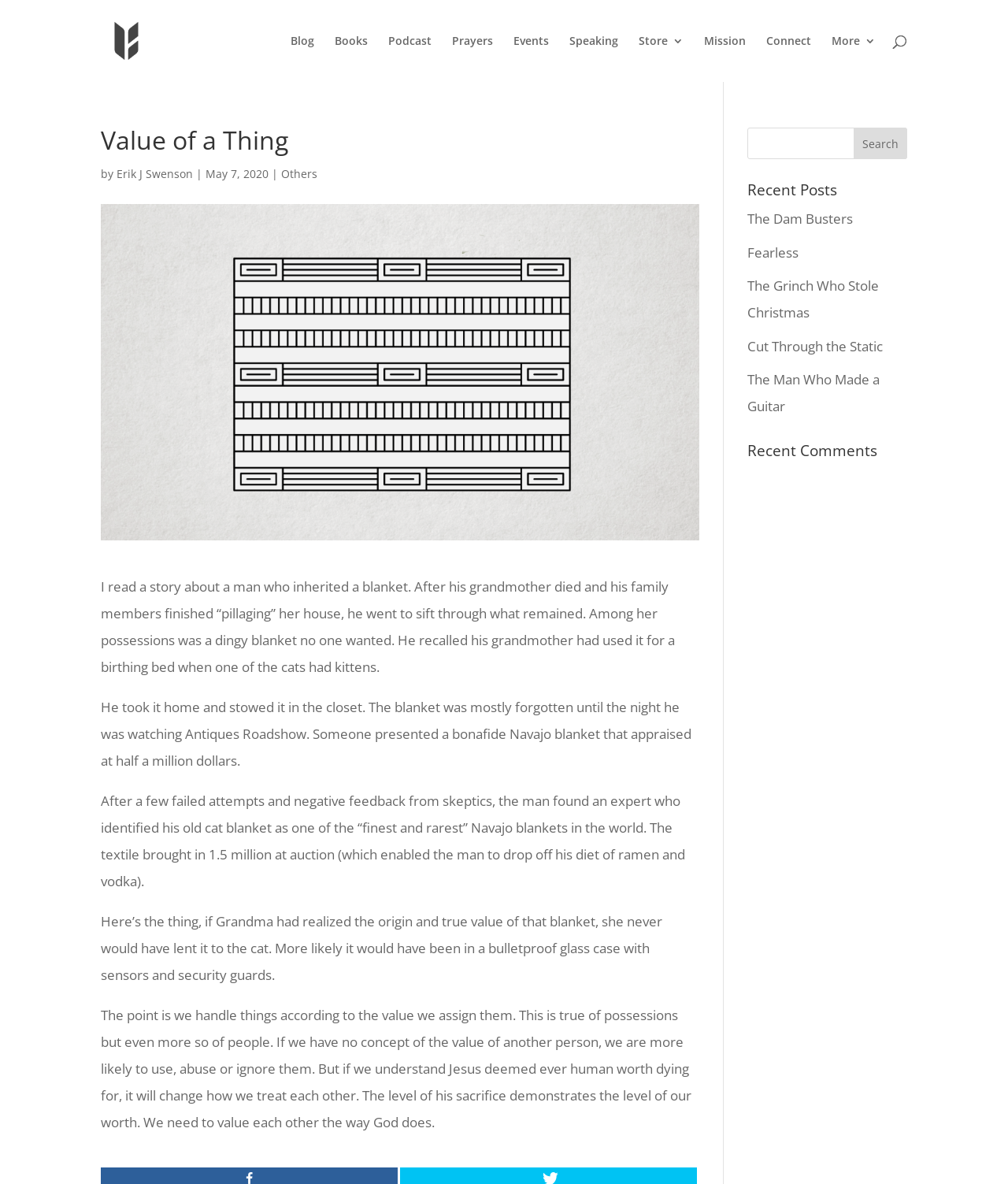What is the theme of the website?
Please provide a comprehensive answer to the question based on the webpage screenshot.

The theme of the website appears to be Christianity, as the article mentions Jesus and the value of human life, and the website has a section for prayers and a store selling Christian-related materials.